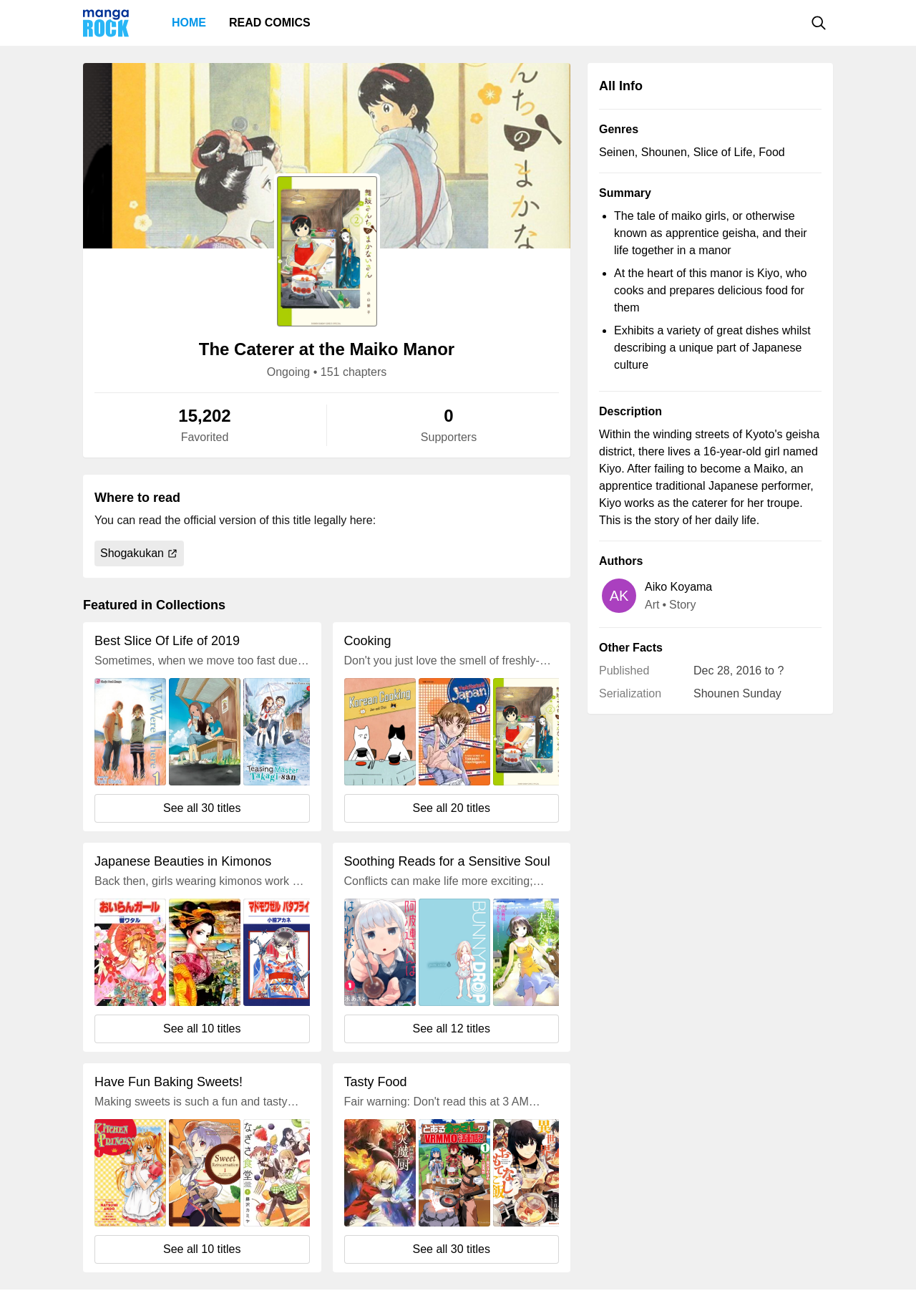Specify the bounding box coordinates of the area to click in order to follow the given instruction: "Click the Mangarock Logo."

[0.091, 0.007, 0.141, 0.028]